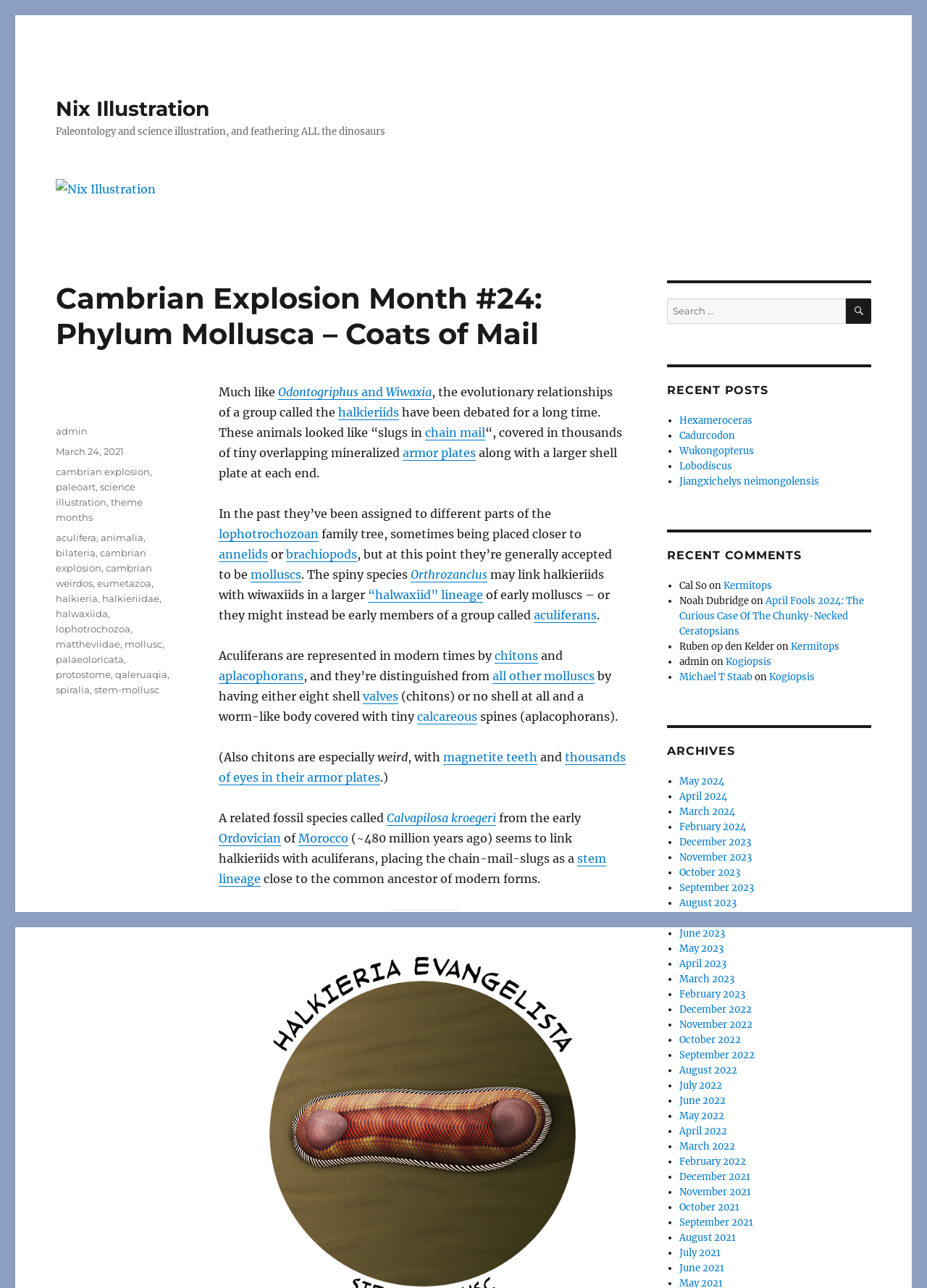Provide the bounding box coordinates for the area that should be clicked to complete the instruction: "Follow the link to learn more about halkieriids".

[0.365, 0.314, 0.431, 0.325]